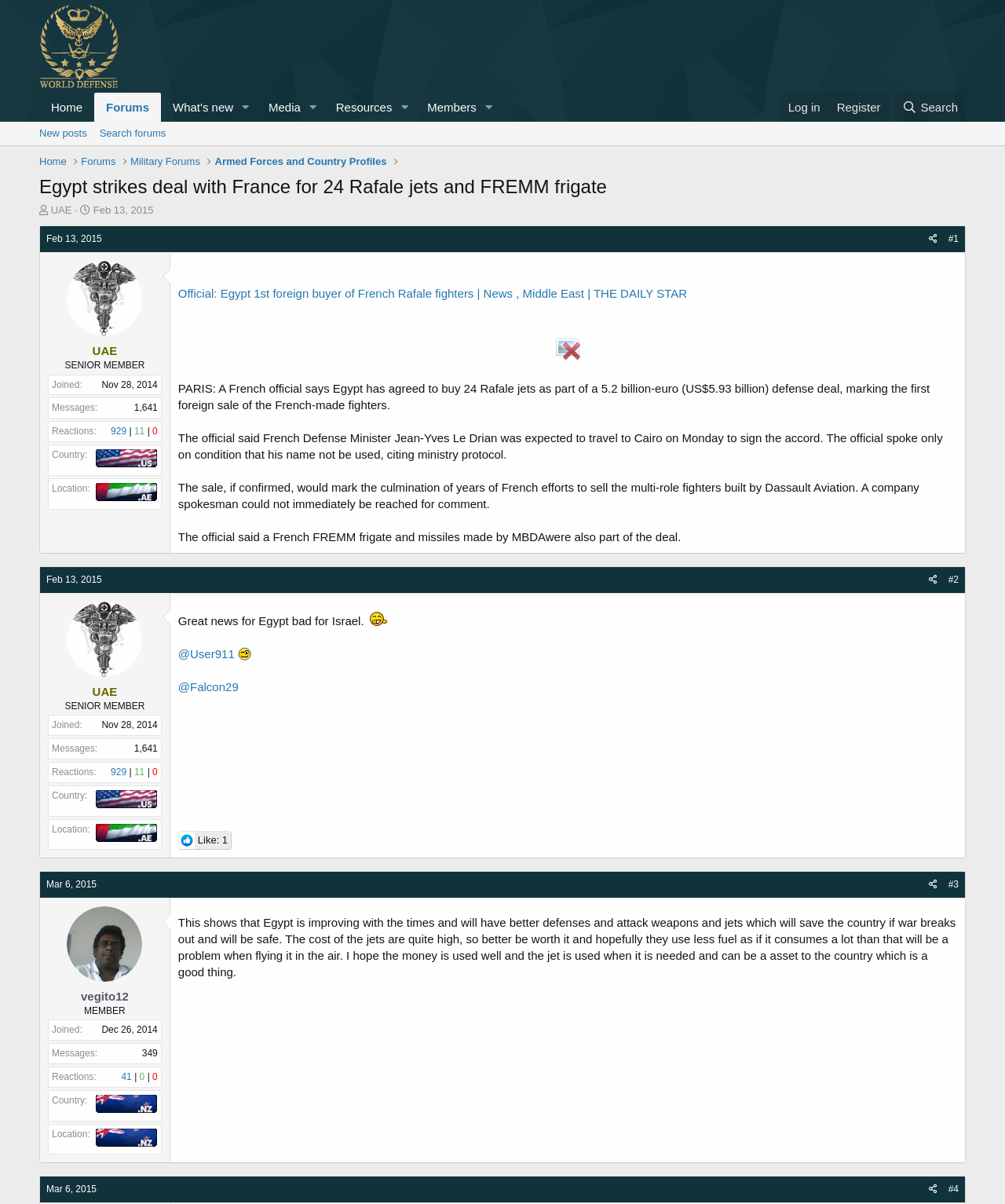Please provide a brief answer to the question using only one word or phrase: 
What is the country of the thread starter?

UAE